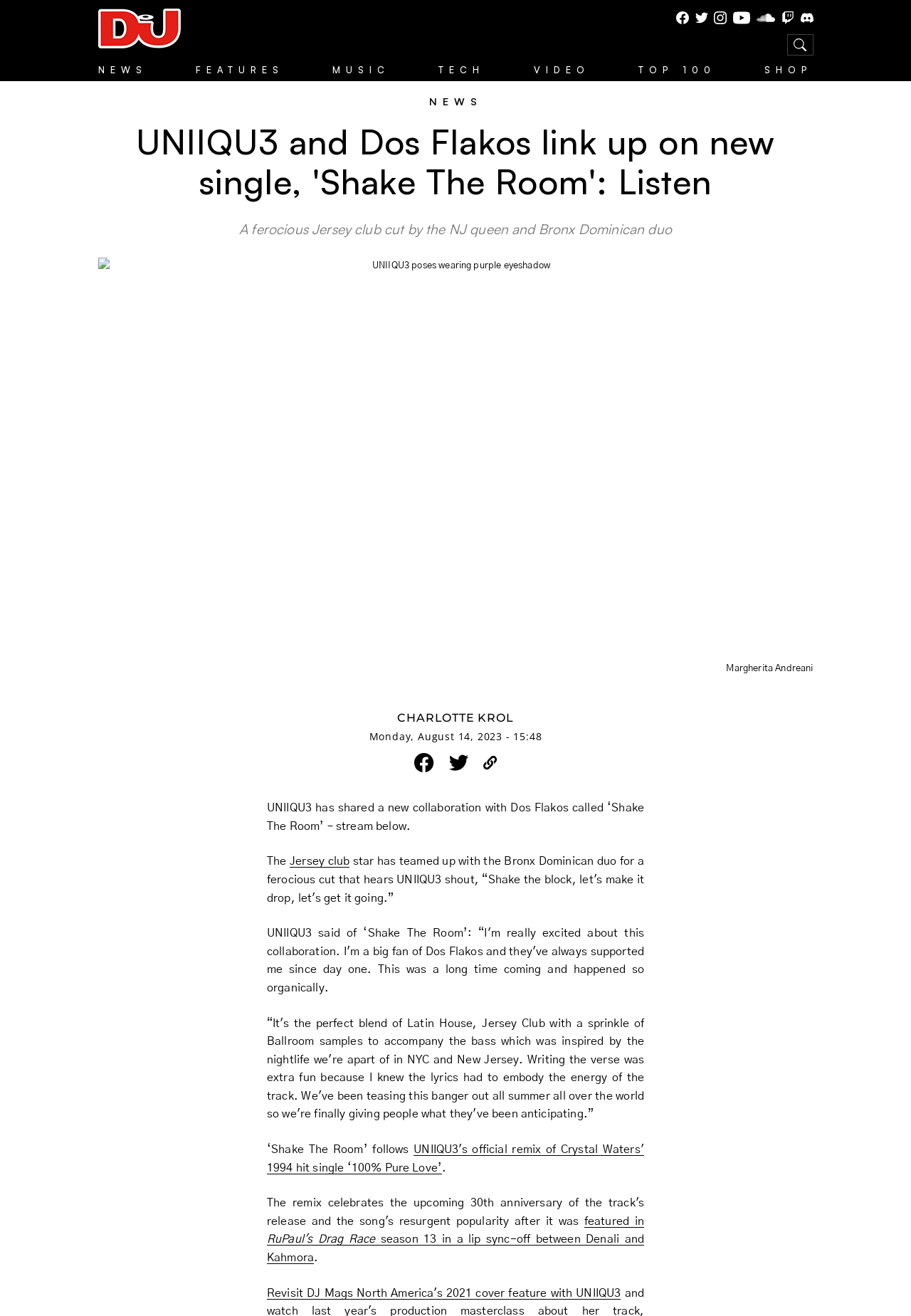Provide a short answer using a single word or phrase for the following question: 
What is the date of the article?

Monday, August 14, 2023